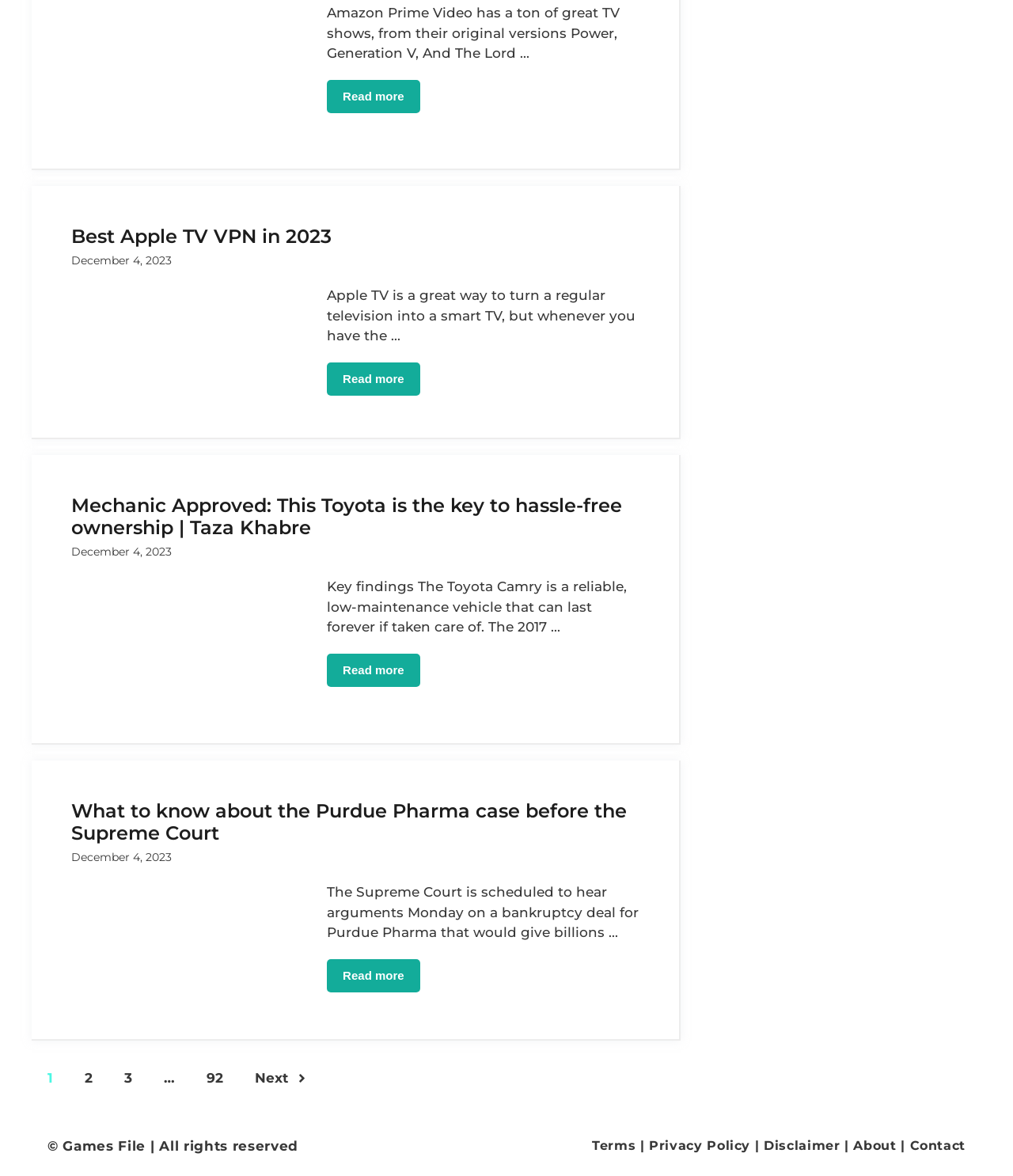Please indicate the bounding box coordinates of the element's region to be clicked to achieve the instruction: "Read more about Amazon Prime Video". Provide the coordinates as four float numbers between 0 and 1, i.e., [left, top, right, bottom].

[0.323, 0.068, 0.415, 0.096]